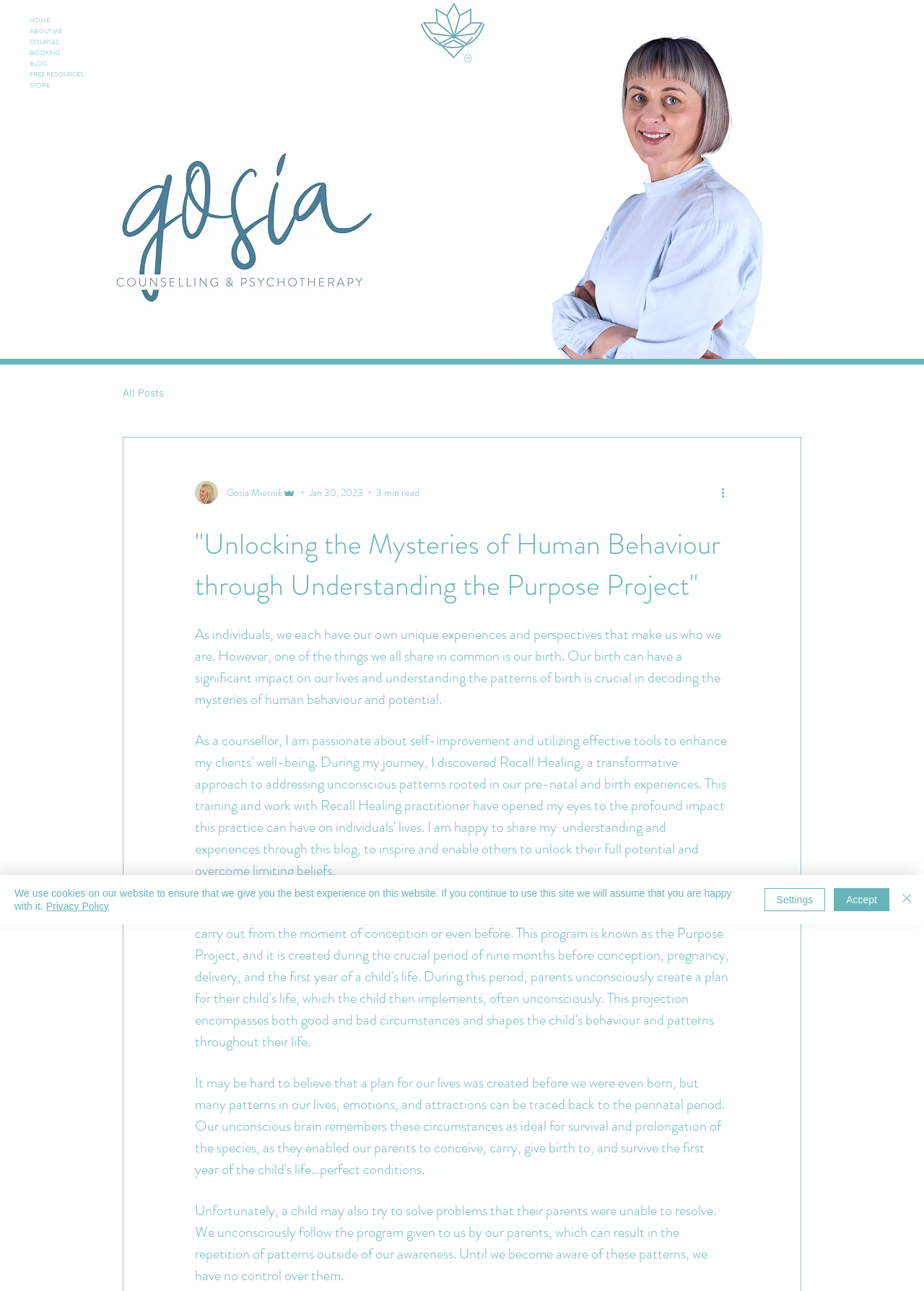From the webpage screenshot, identify the region described by BOOKING. Provide the bounding box coordinates as (top-left x, top-left y, bottom-right x, bottom-right y), with each value being a floating point number between 0 and 1.

[0.032, 0.037, 0.105, 0.045]